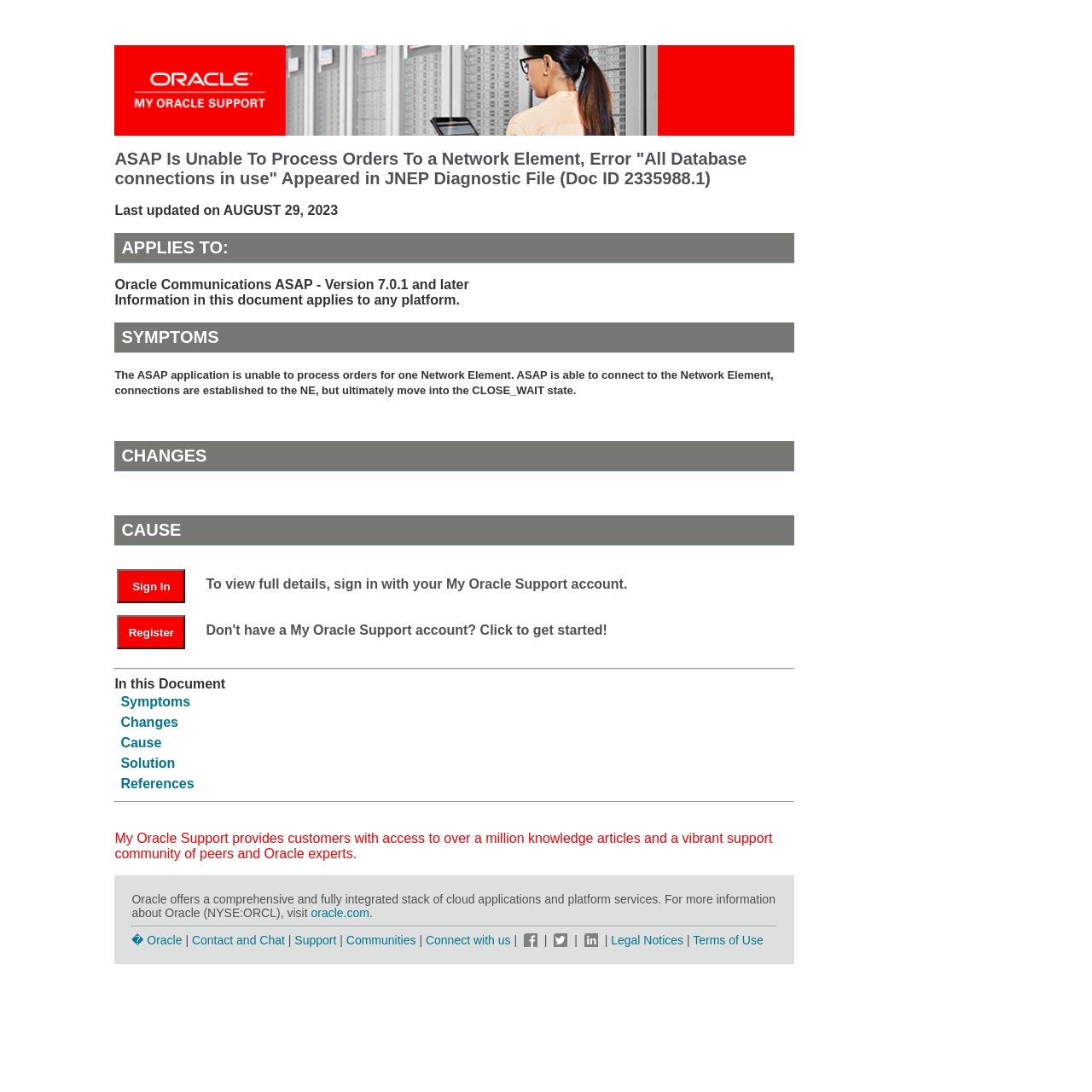Pinpoint the bounding box coordinates for the area that should be clicked to perform the following instruction: "Read the Cause of the issue".

[0.11, 0.673, 0.148, 0.686]